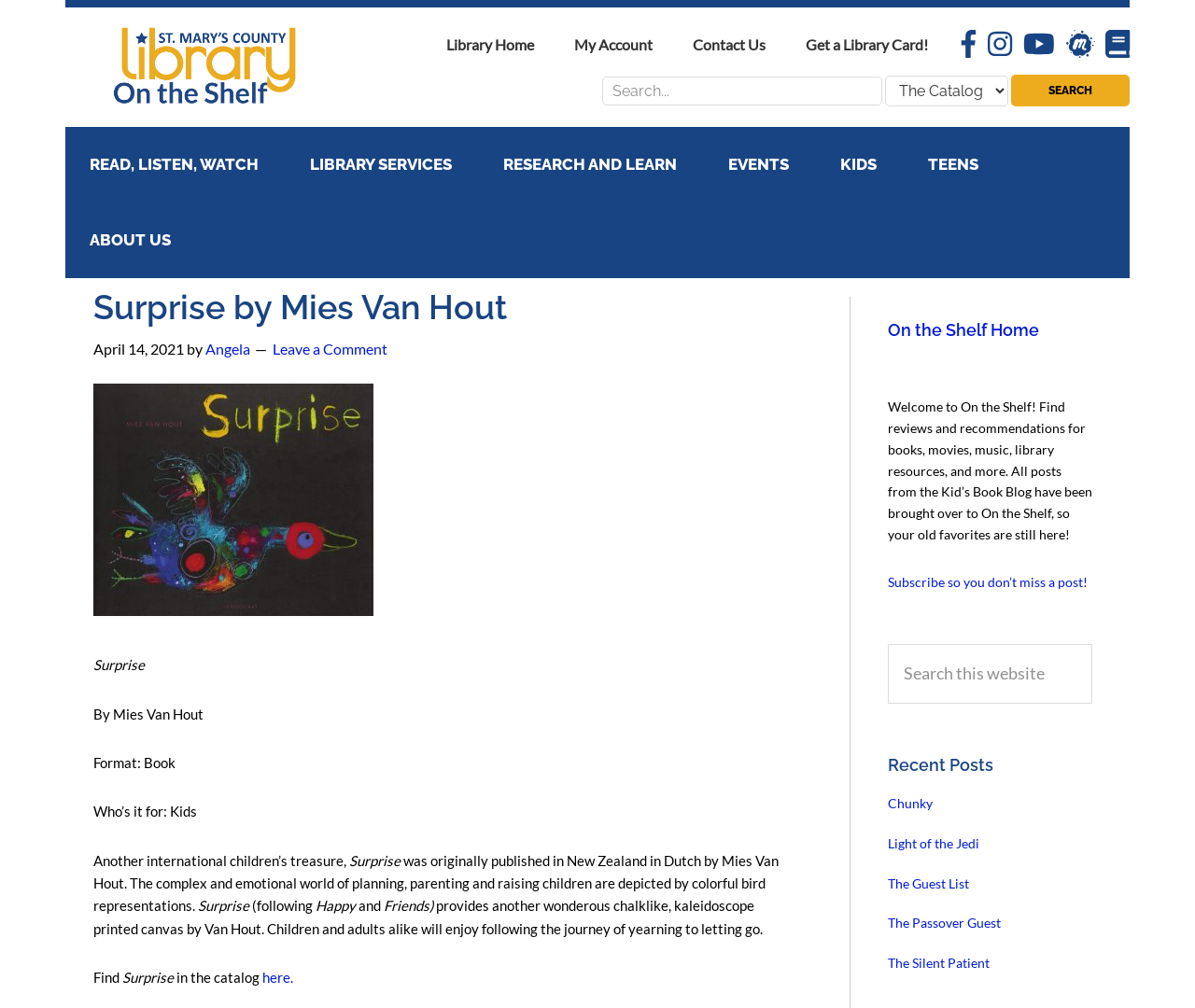Pinpoint the bounding box coordinates of the clickable element needed to complete the instruction: "Search for something". The coordinates should be provided as four float numbers between 0 and 1: [left, top, right, bottom].

None